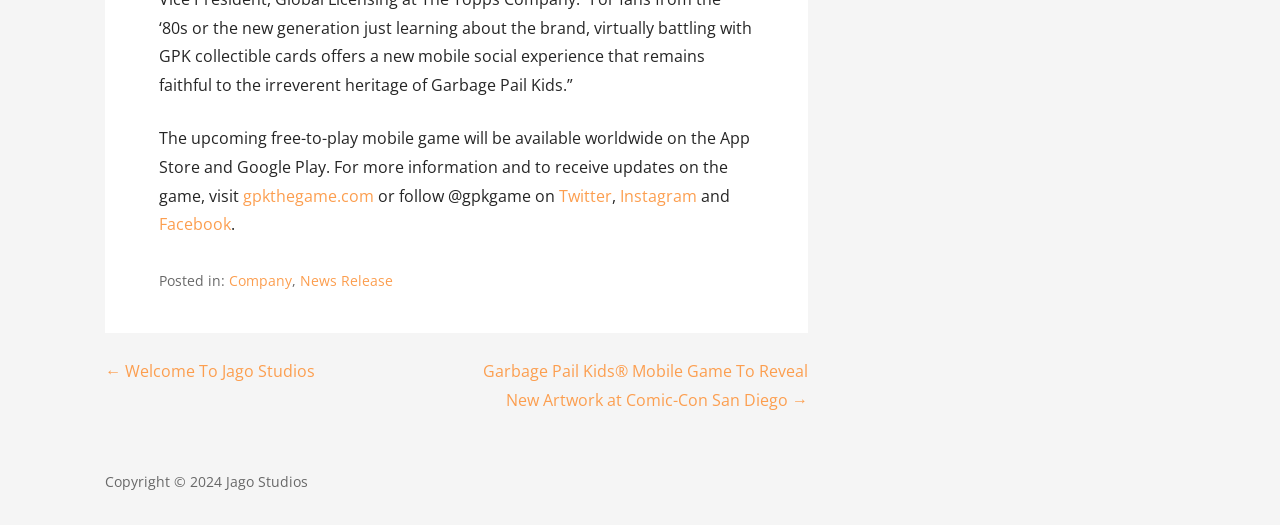Locate the bounding box coordinates of the UI element described by: "Company". The bounding box coordinates should consist of four float numbers between 0 and 1, i.e., [left, top, right, bottom].

[0.179, 0.516, 0.228, 0.552]